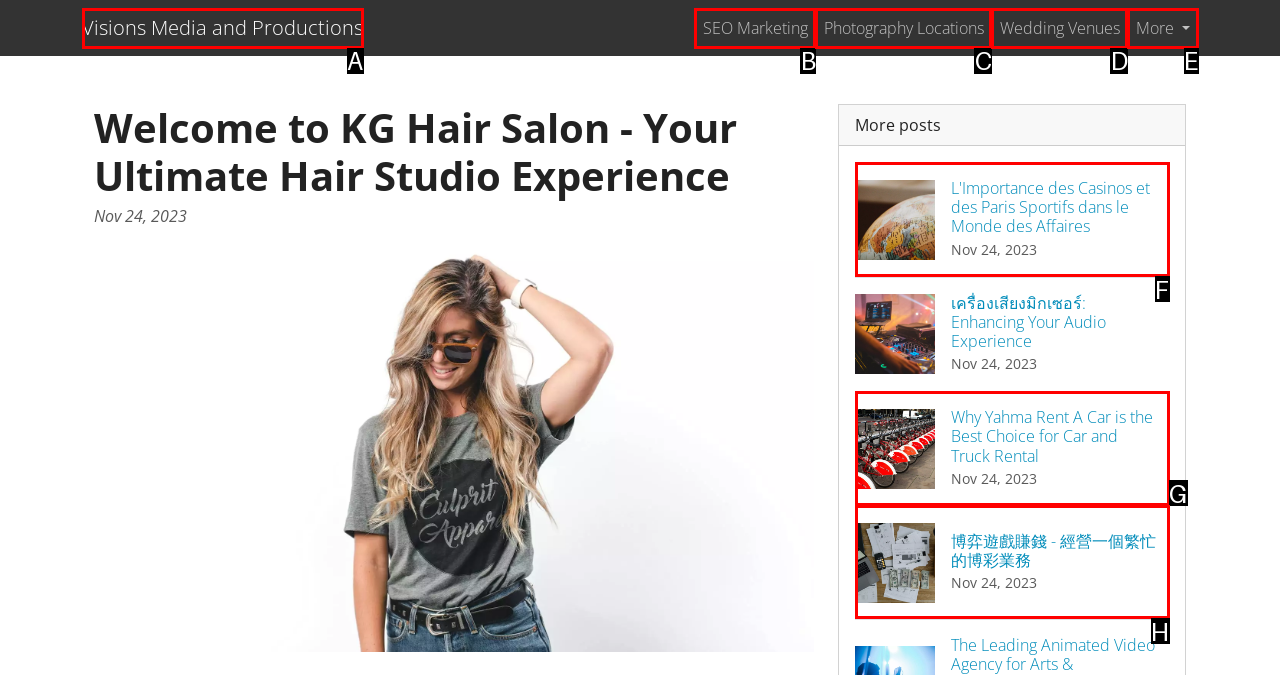Identify the HTML element that corresponds to the description: Visions Media and Productions Provide the letter of the correct option directly.

A